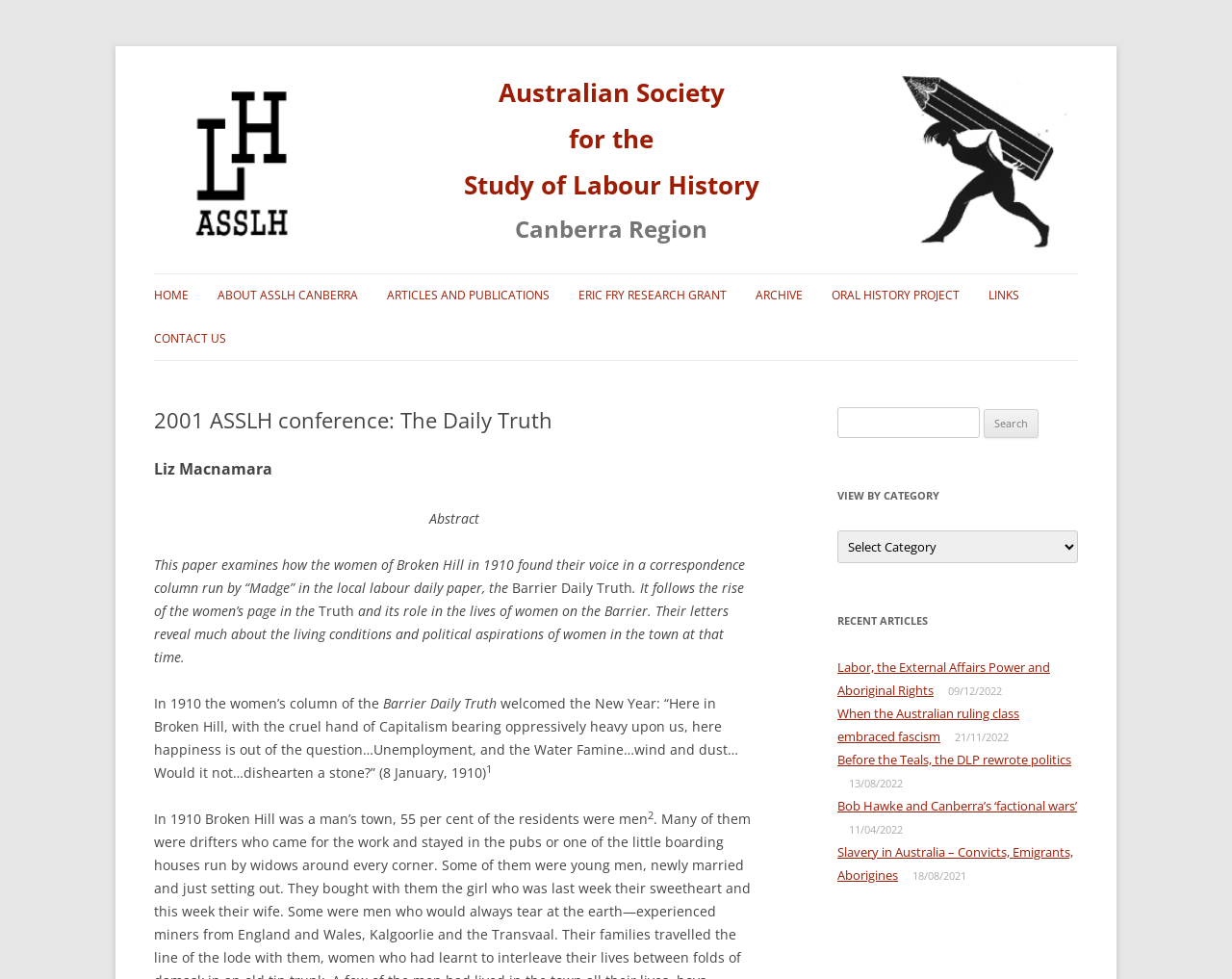How many links are there in the main menu?
Answer the question with a single word or phrase, referring to the image.

9